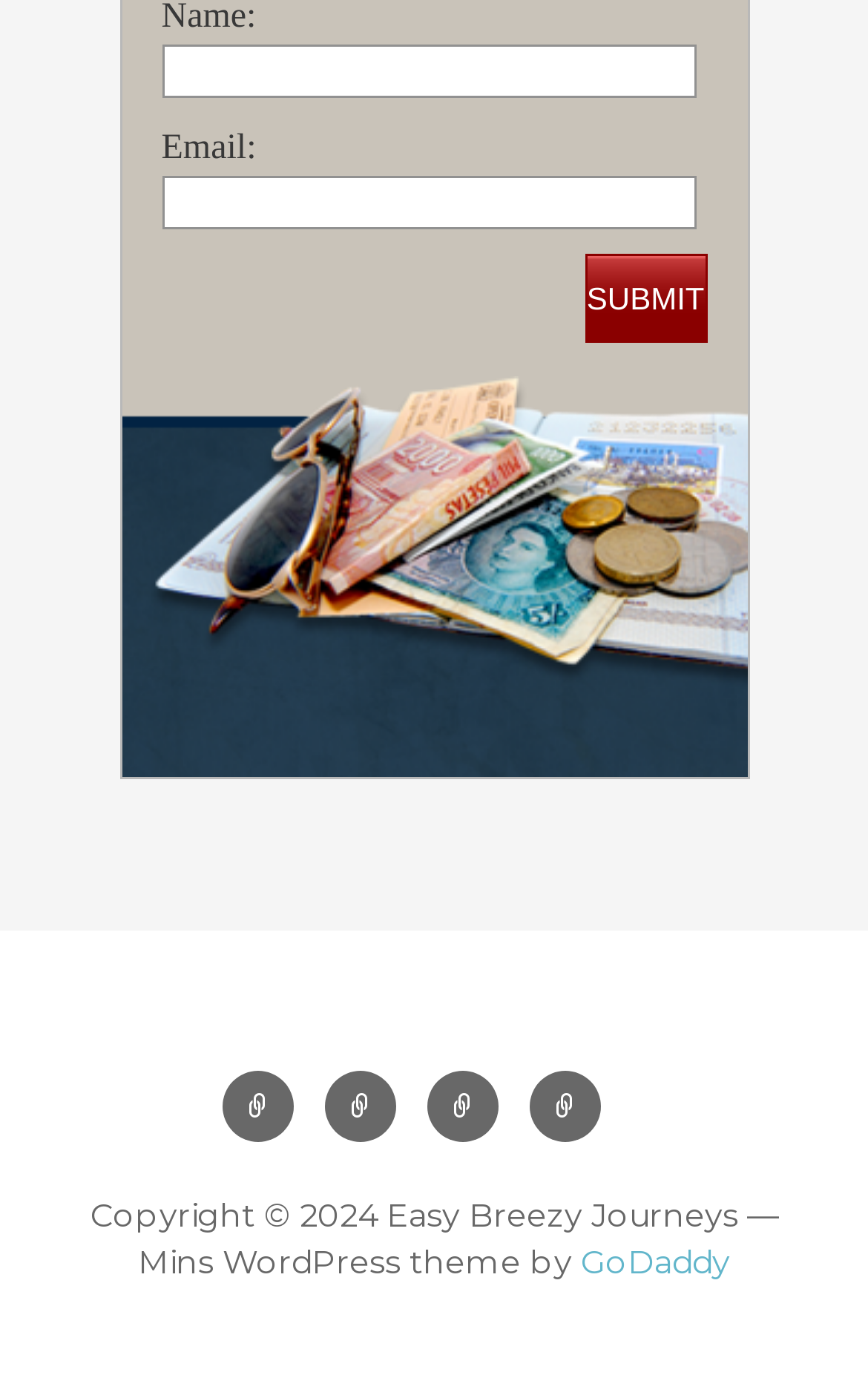Please specify the bounding box coordinates of the clickable region necessary for completing the following instruction: "Go to the home page". The coordinates must consist of four float numbers between 0 and 1, i.e., [left, top, right, bottom].

[0.256, 0.776, 0.338, 0.828]